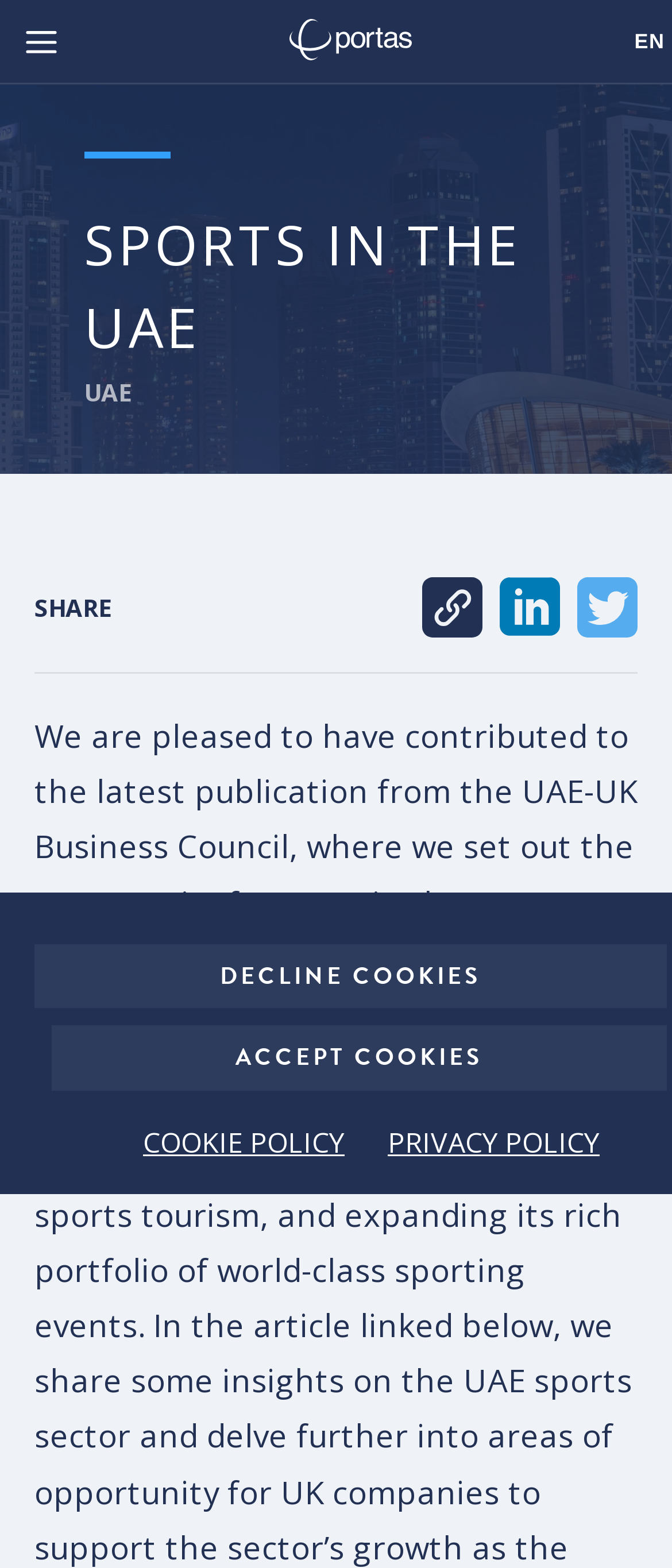Use a single word or phrase to answer the following:
How many social media links are there?

3